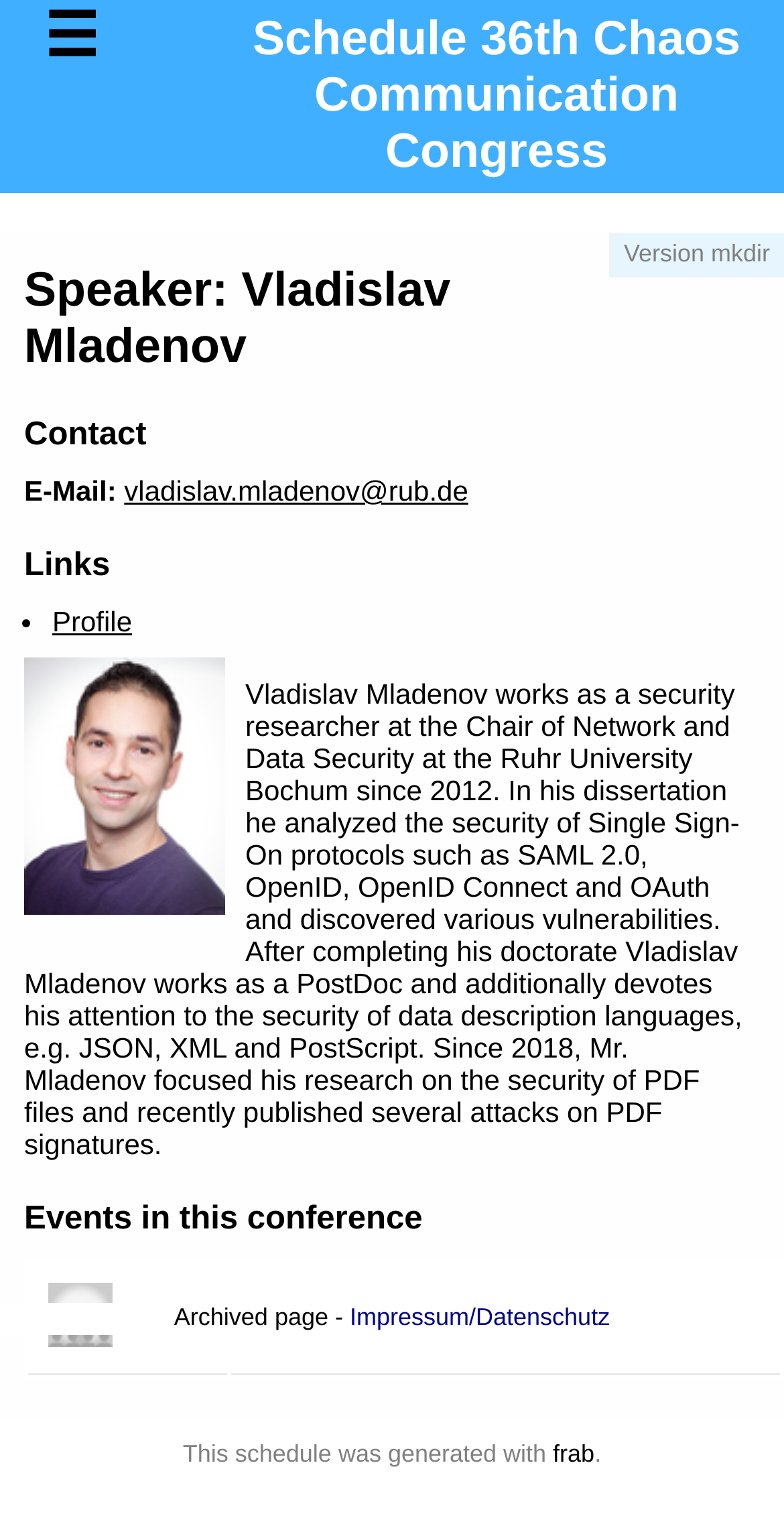What is the speaker's name?
Give a detailed explanation using the information visible in the image.

The speaker's name can be found in the heading 'Speaker: Vladislav Mladenov' which is located at the top of the webpage, and also in the text description of the speaker.